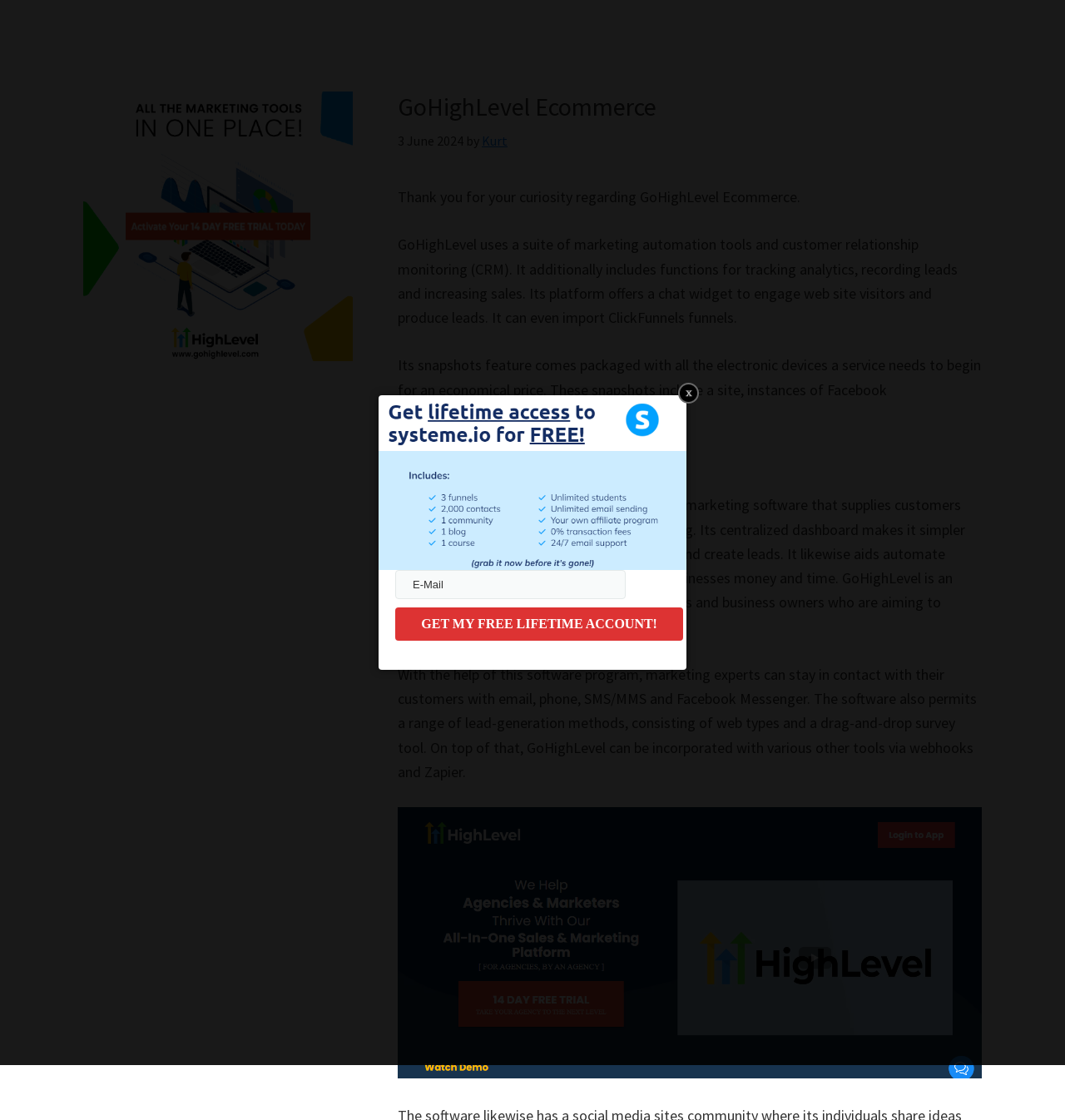Respond to the question with just a single word or phrase: 
What is the purpose of the chat widget in GoHighLevel?

engage web site visitors